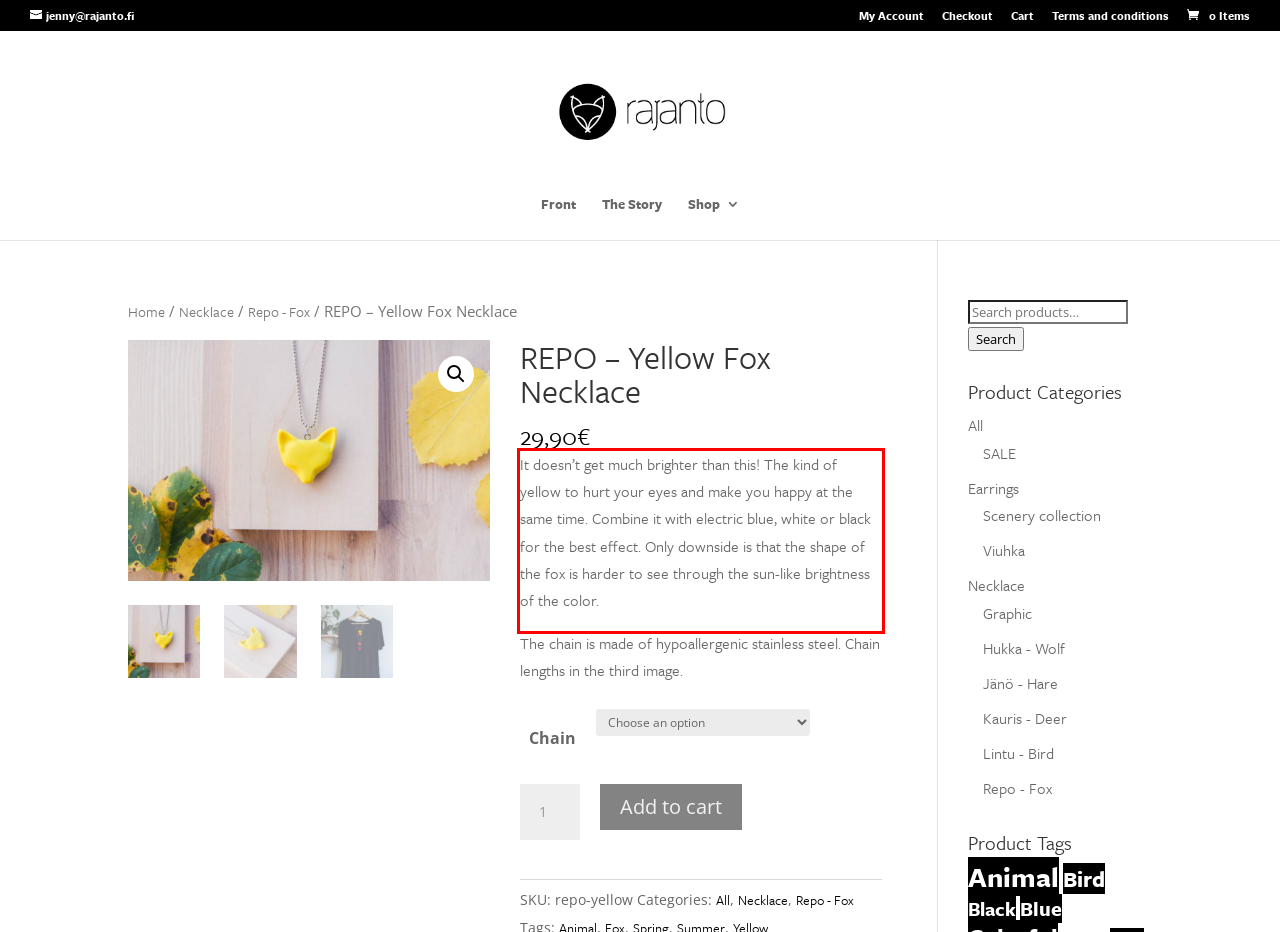Identify and transcribe the text content enclosed by the red bounding box in the given screenshot.

It doesn’t get much brighter than this! The kind of yellow to hurt your eyes and make you happy at the same time. Combine it with electric blue, white or black for the best effect. Only downside is that the shape of the fox is harder to see through the sun-like brightness of the color.